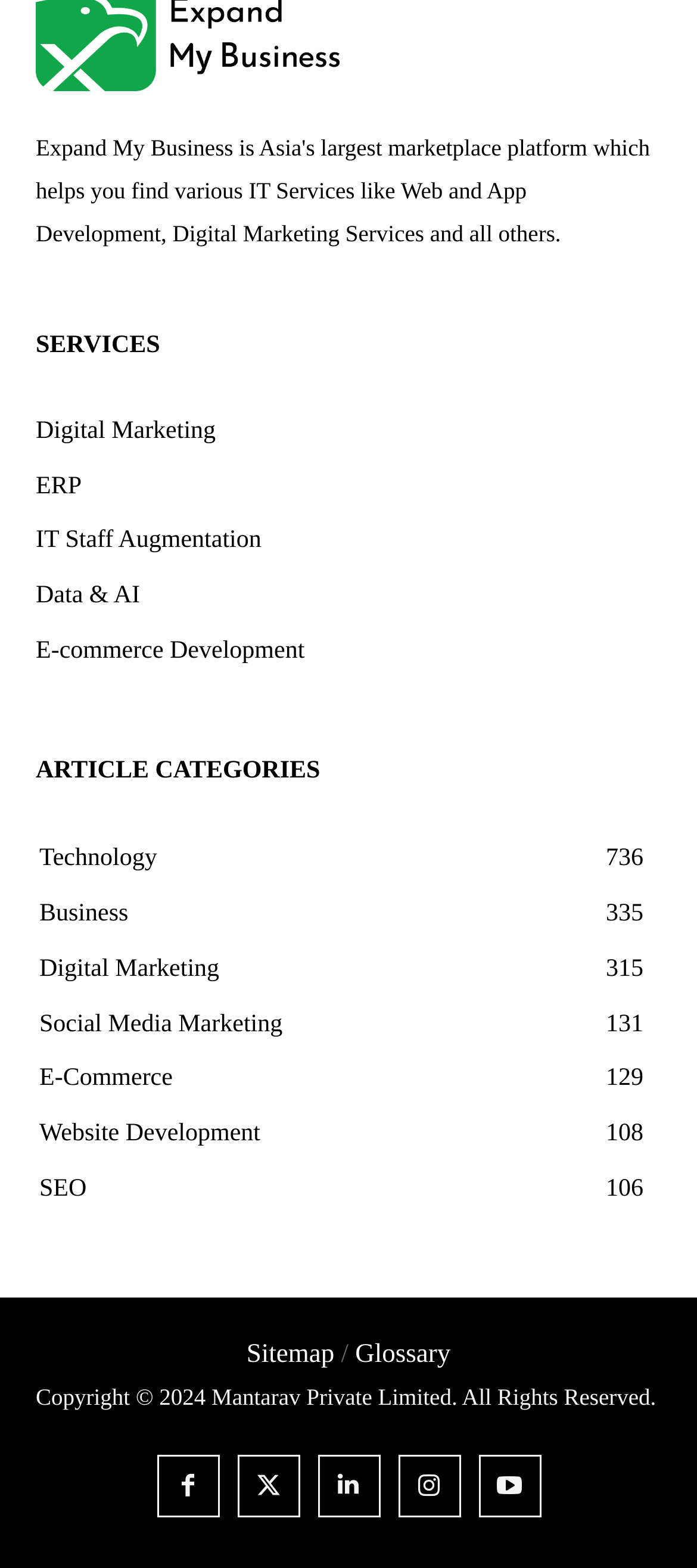Find the bounding box coordinates of the clickable element required to execute the following instruction: "Click on Digital Marketing". Provide the coordinates as four float numbers between 0 and 1, i.e., [left, top, right, bottom].

[0.051, 0.259, 0.949, 0.294]